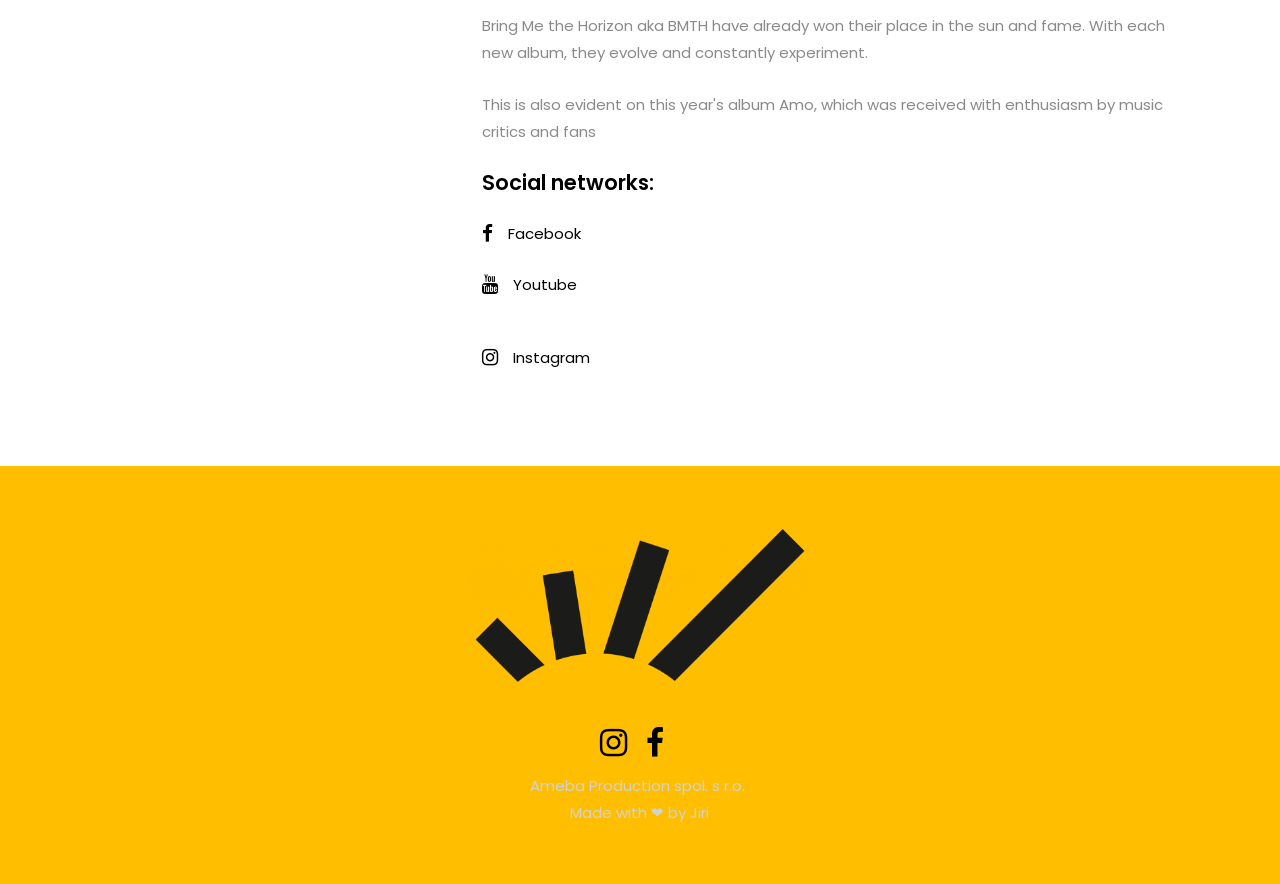What is the company name mentioned at the bottom of the webpage? From the image, respond with a single word or brief phrase.

Ameba Production spol. s r.o.